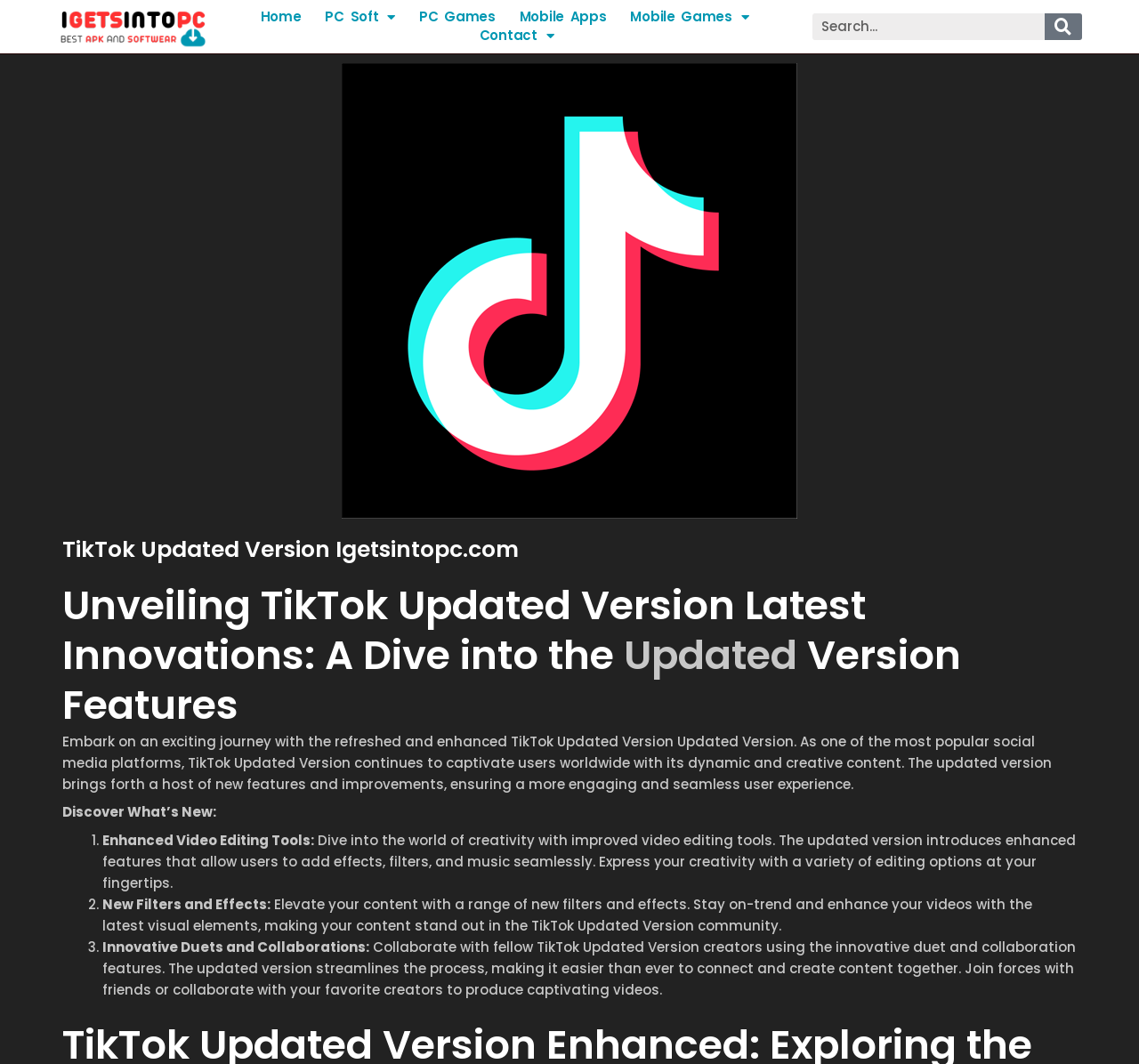Generate a comprehensive description of the contents of the webpage.

The webpage is about the updated version of TikTok, a popular social media platform. At the top left corner, there is a link to "igetsintopc.com" accompanied by an image of the same name. Next to it, there are several links to different sections of the website, including "Home", "PC Soft", "PC Games", "Mobile Apps", and "Mobile Games". 

On the right side of the top section, there is a search bar with a search button and a "Search" label. Below the search bar, there is a large image of the TikTok logo. 

The main content of the webpage is divided into sections. The first section has a heading that reads "Unveiling TikTok Updated Version Latest Innovations: A Dive into the Updated Version Features". Below the heading, there is a paragraph of text that introduces the updated version of TikTok and its new features. 

The next section is titled "Discover What’s New:" and lists three new features of the updated version. The first feature is "Enhanced Video Editing Tools", which allows users to add effects, filters, and music to their videos. The second feature is "New Filters and Effects", which provides users with a range of new visual elements to enhance their content. The third feature is "Innovative Duets and Collaborations", which streamlines the process of collaborating with other creators on the platform. Each feature is described in a short paragraph below its title.